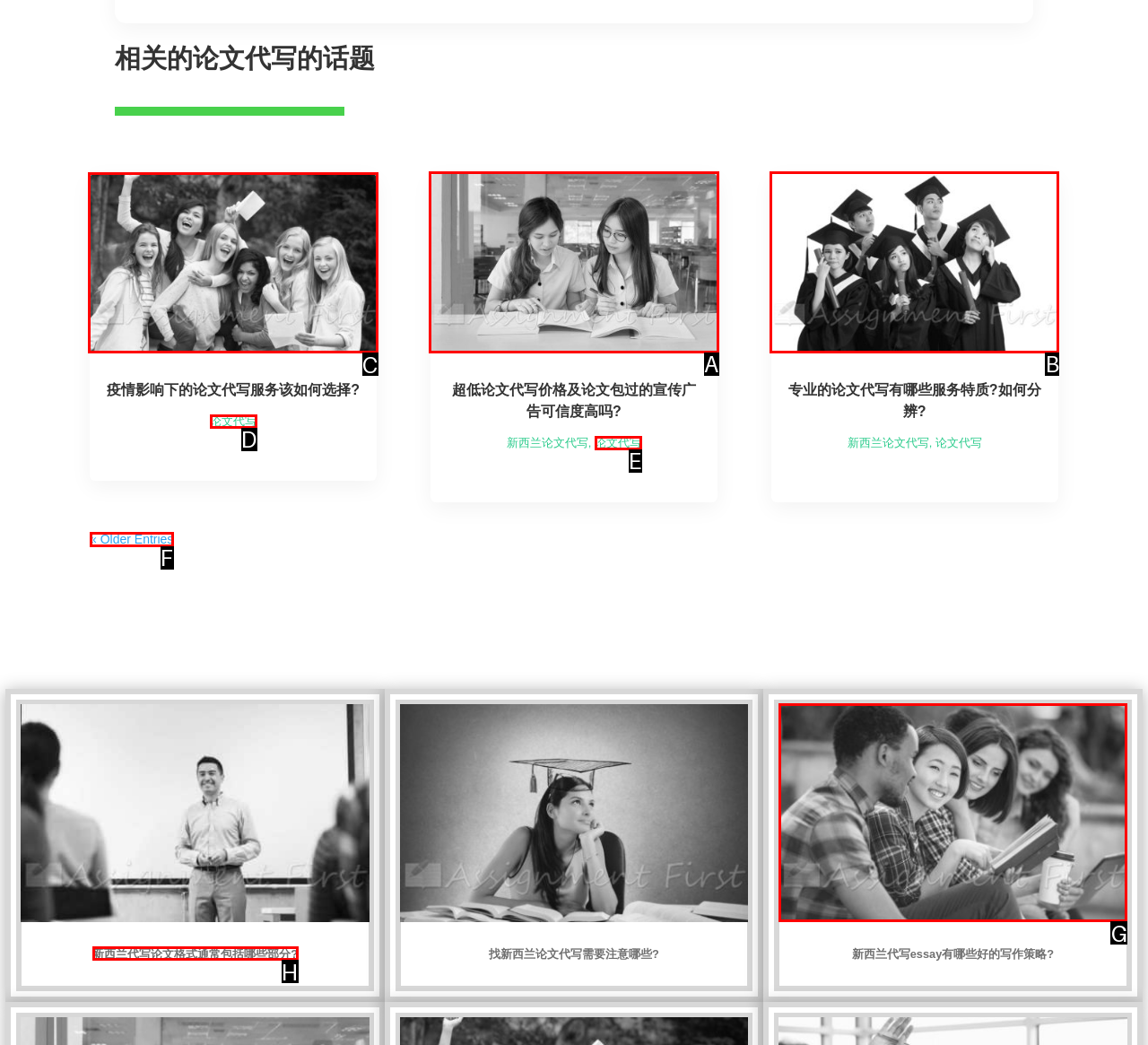Identify the letter of the option that should be selected to accomplish the following task: Click the link to learn about choosing a paper writing service during the epidemic. Provide the letter directly.

C